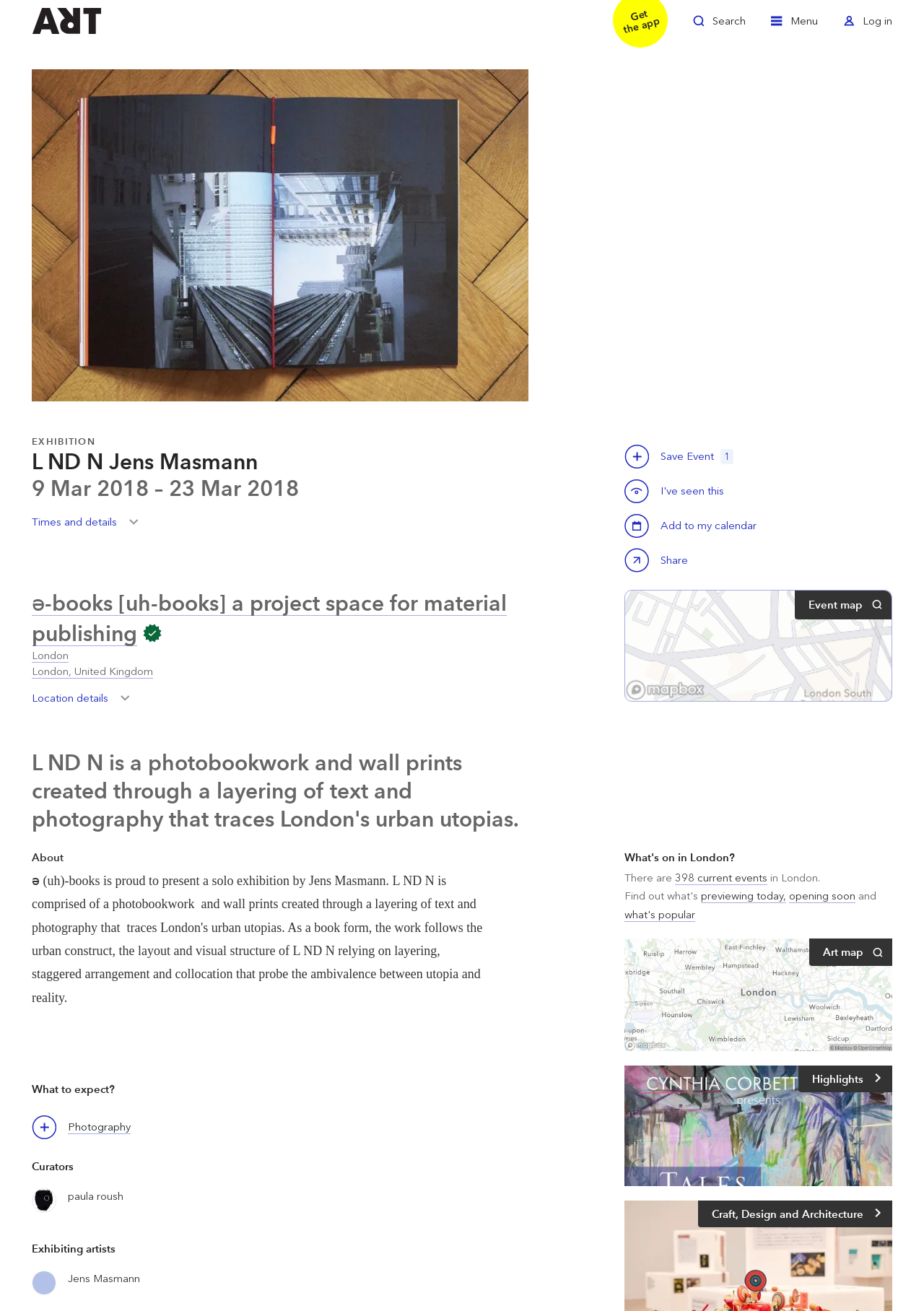Can you locate the main headline on this webpage and provide its text content?

L ND N Jens Masmann